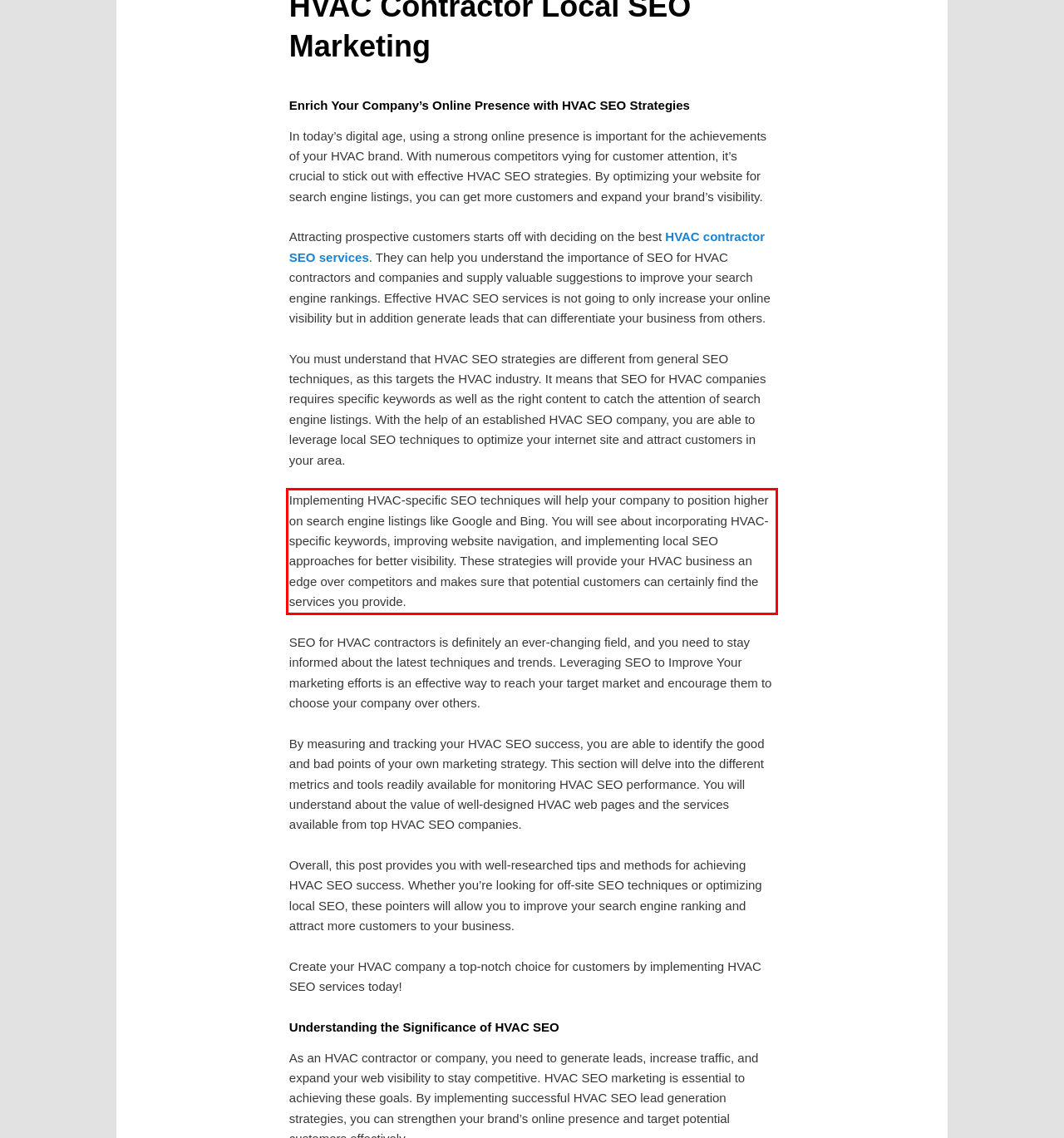Extract and provide the text found inside the red rectangle in the screenshot of the webpage.

Implementing HVAC-specific SEO techniques will help your company to position higher on search engine listings like Google and Bing. You will see about incorporating HVAC-specific keywords, improving website navigation, and implementing local SEO approaches for better visibility. These strategies will provide your HVAC business an edge over competitors and makes sure that potential customers can certainly find the services you provide.